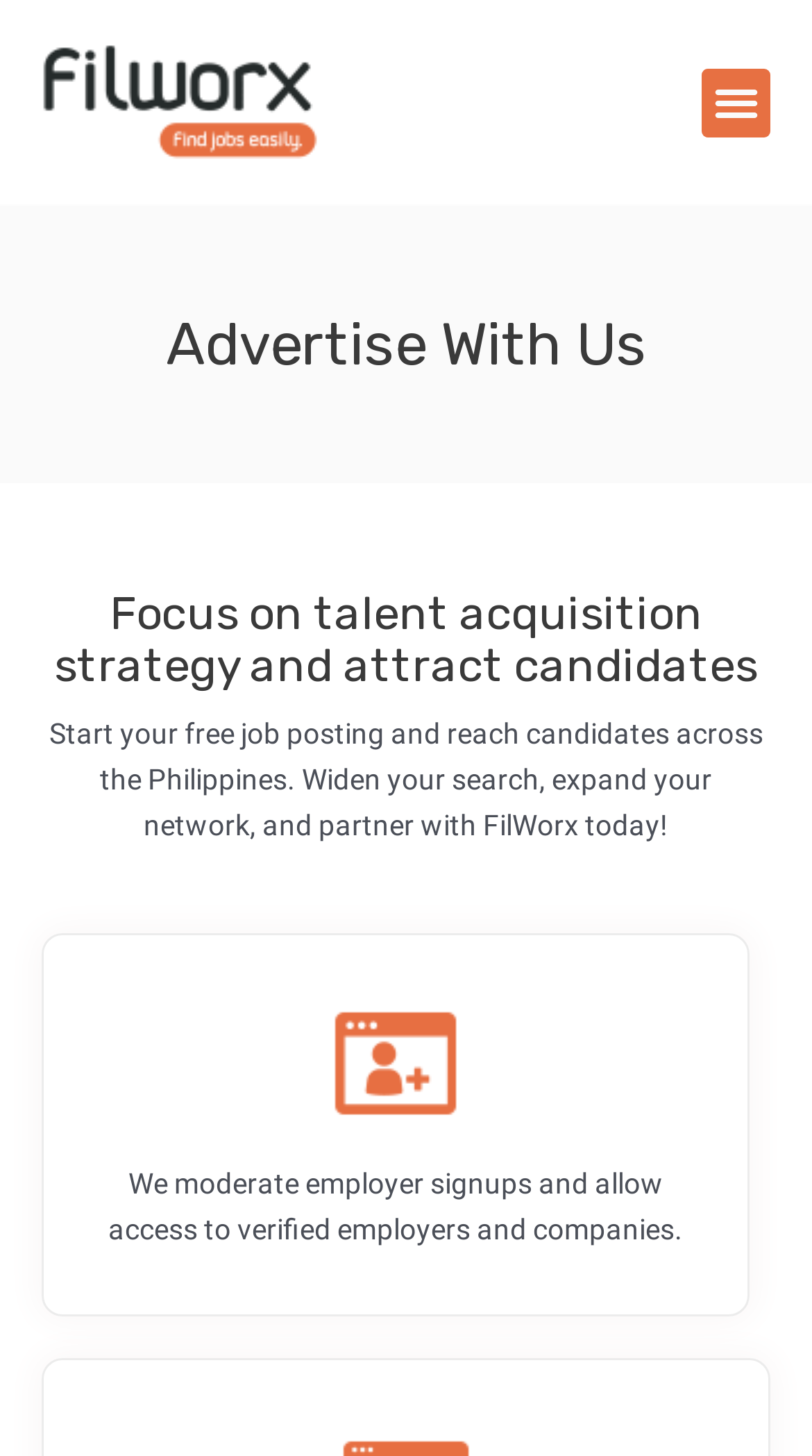Identify and provide the text of the main header on the webpage.

Advertise With Us